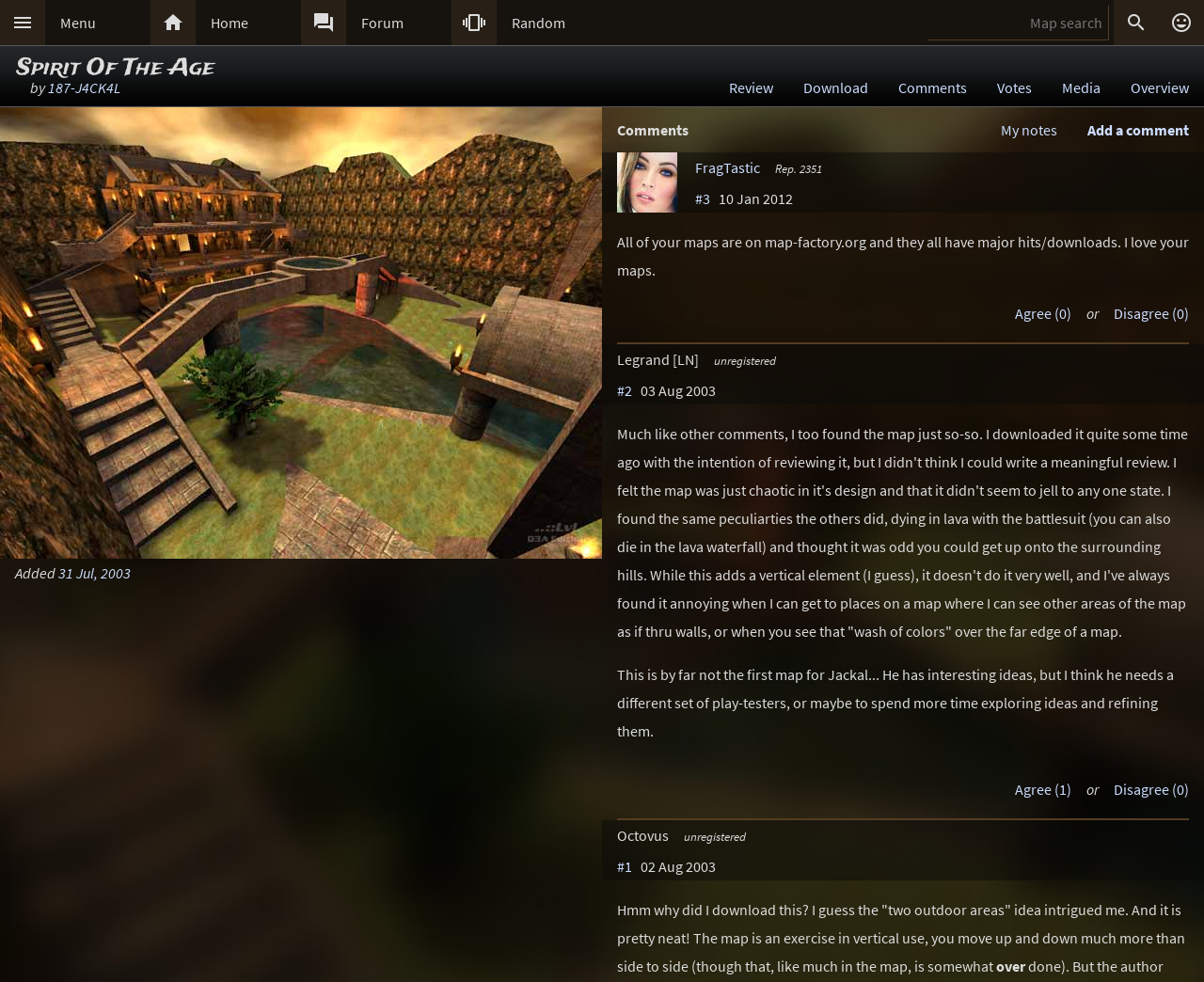Ascertain the bounding box coordinates for the UI element detailed here: "parent_node: Added 31 Jul, 2003". The coordinates should be provided as [left, top, right, bottom] with each value being a float between 0 and 1.

[0.0, 0.109, 0.5, 0.569]